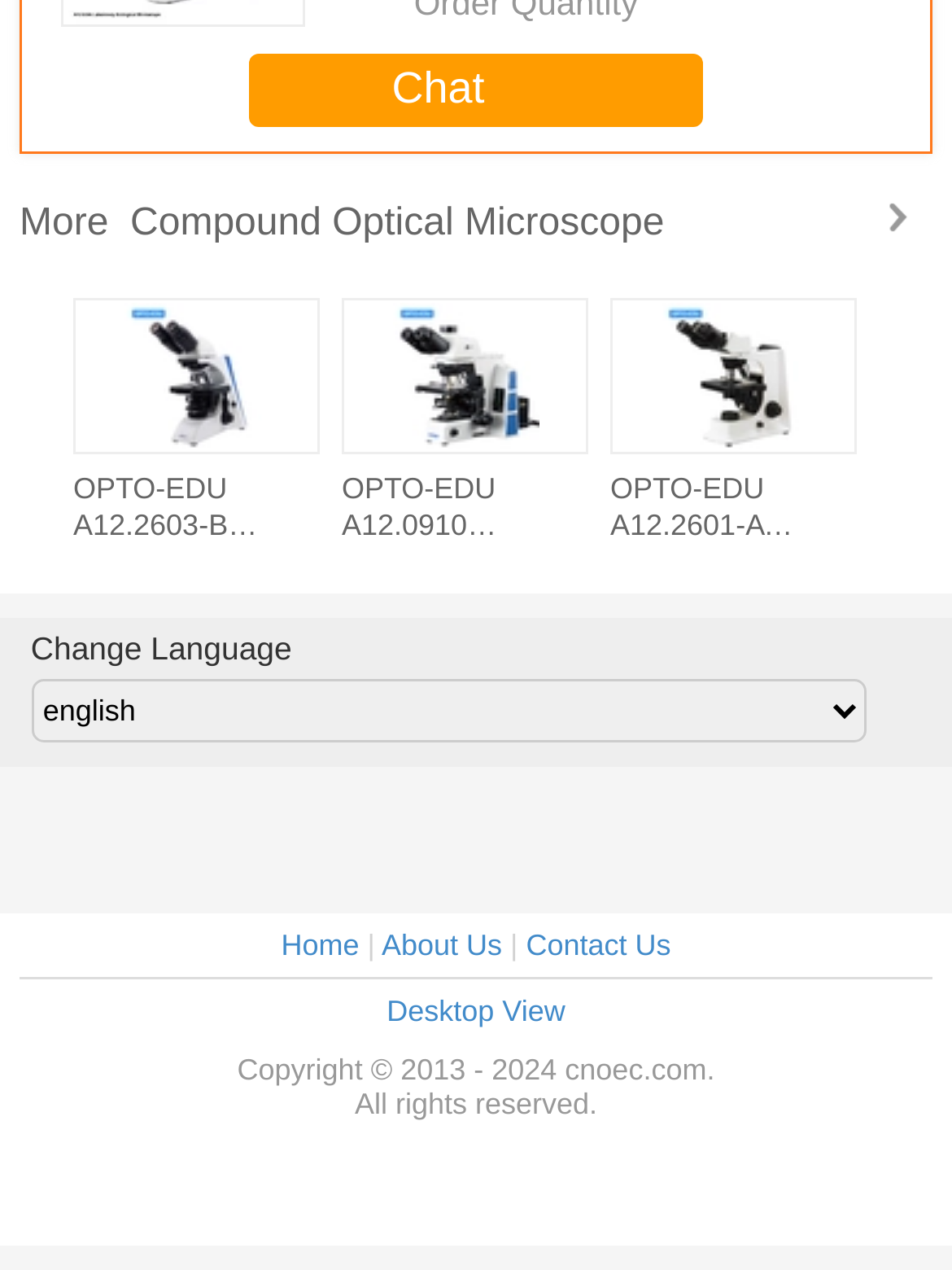Determine the bounding box coordinates for the element that should be clicked to follow this instruction: "View the 'Compound Optical Microscope' details". The coordinates should be given as four float numbers between 0 and 1, in the format [left, top, right, bottom].

[0.137, 0.159, 0.698, 0.193]